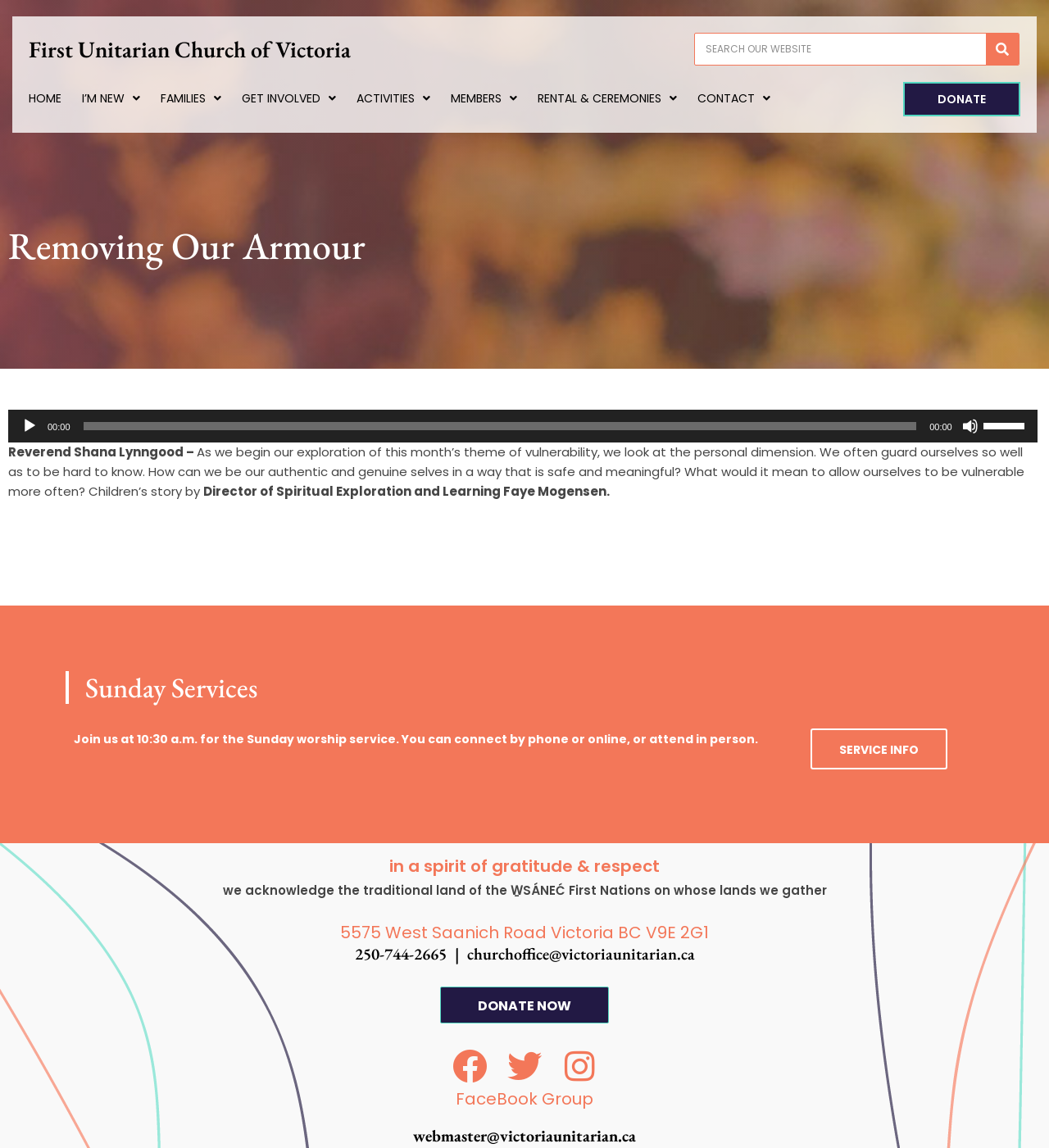Can you identify and provide the main heading of the webpage?

Removing Our Armour